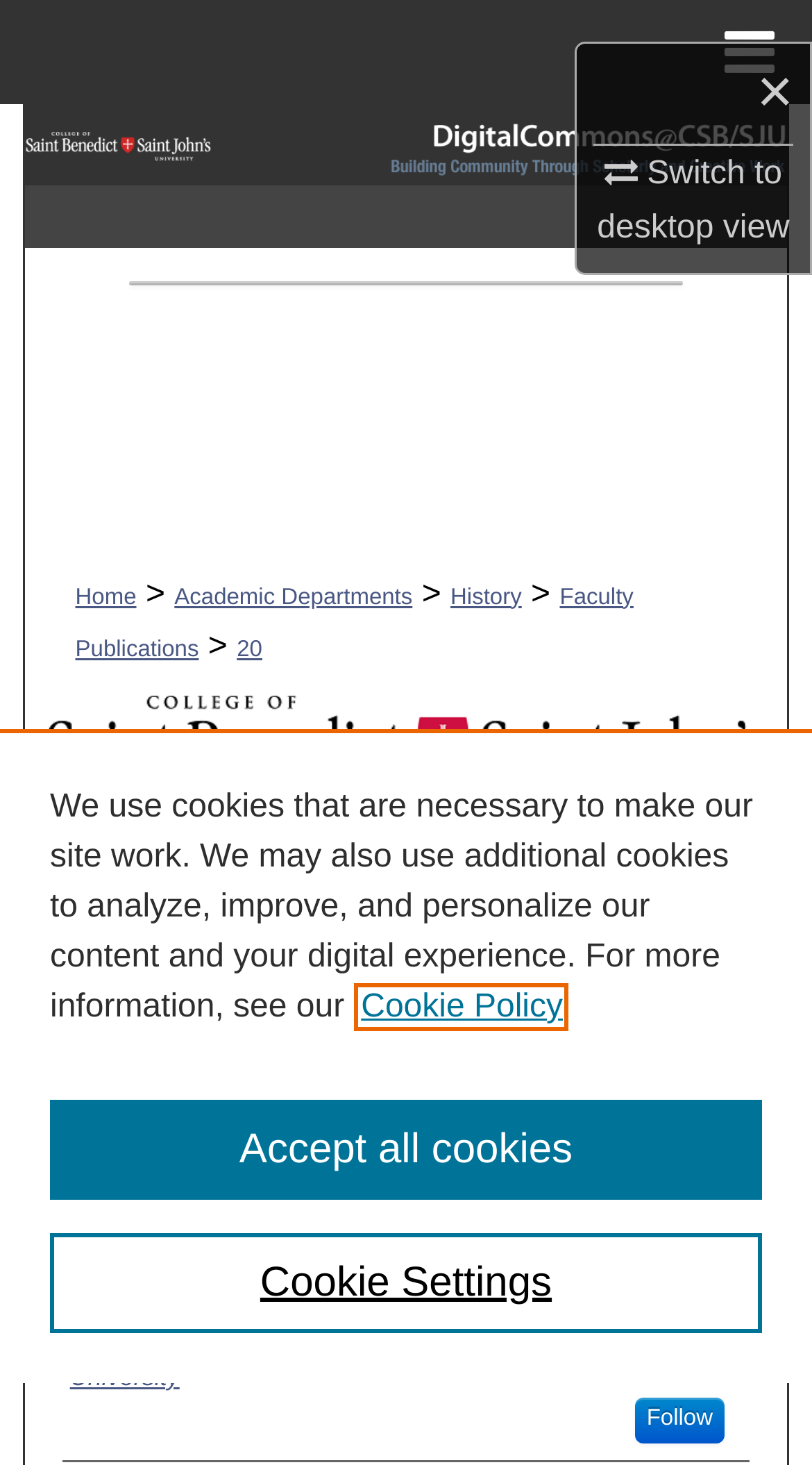Who is the author of the publication?
Provide a comprehensive and detailed answer to the question.

The question asks for the author of the publication, which can be found in the link element with the text 'Elisheva Perelman, College of Saint Benedict/Saint John's University'.